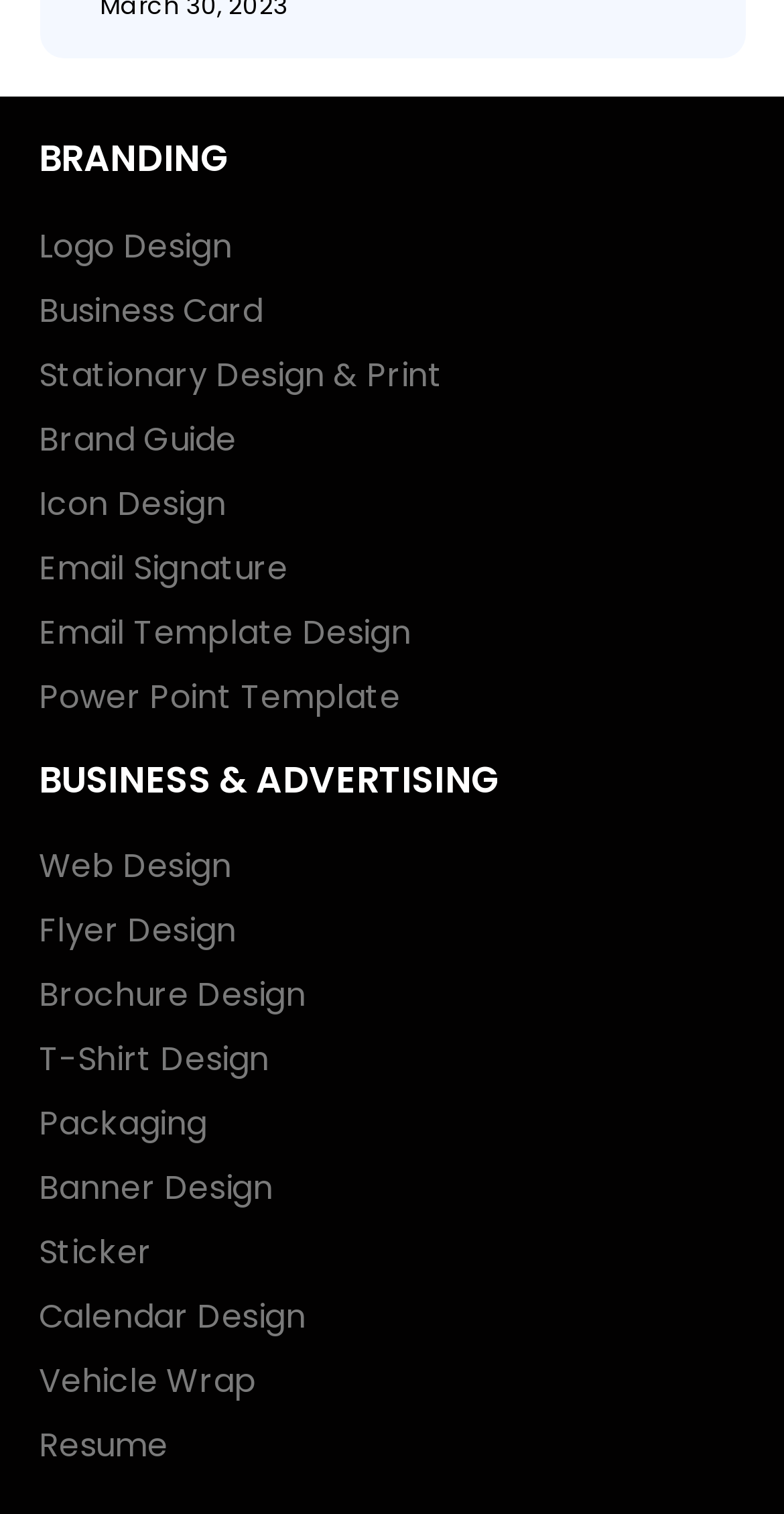Please give a succinct answer to the question in one word or phrase:
What is the service listed between Flyer Design and Brochure Design?

None